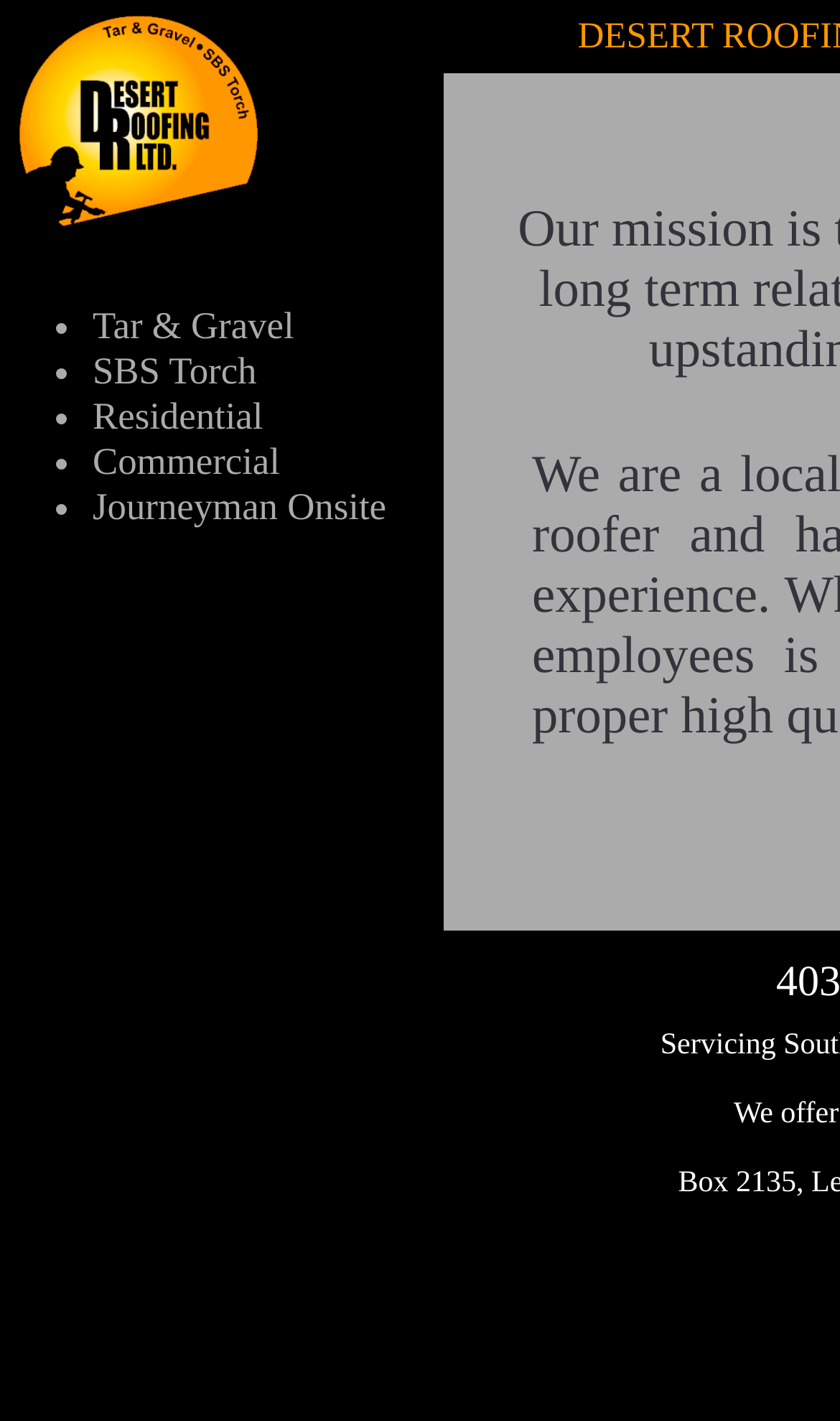What is the expertise level of their onsite staff?
Respond to the question with a single word or phrase according to the image.

Journeyman